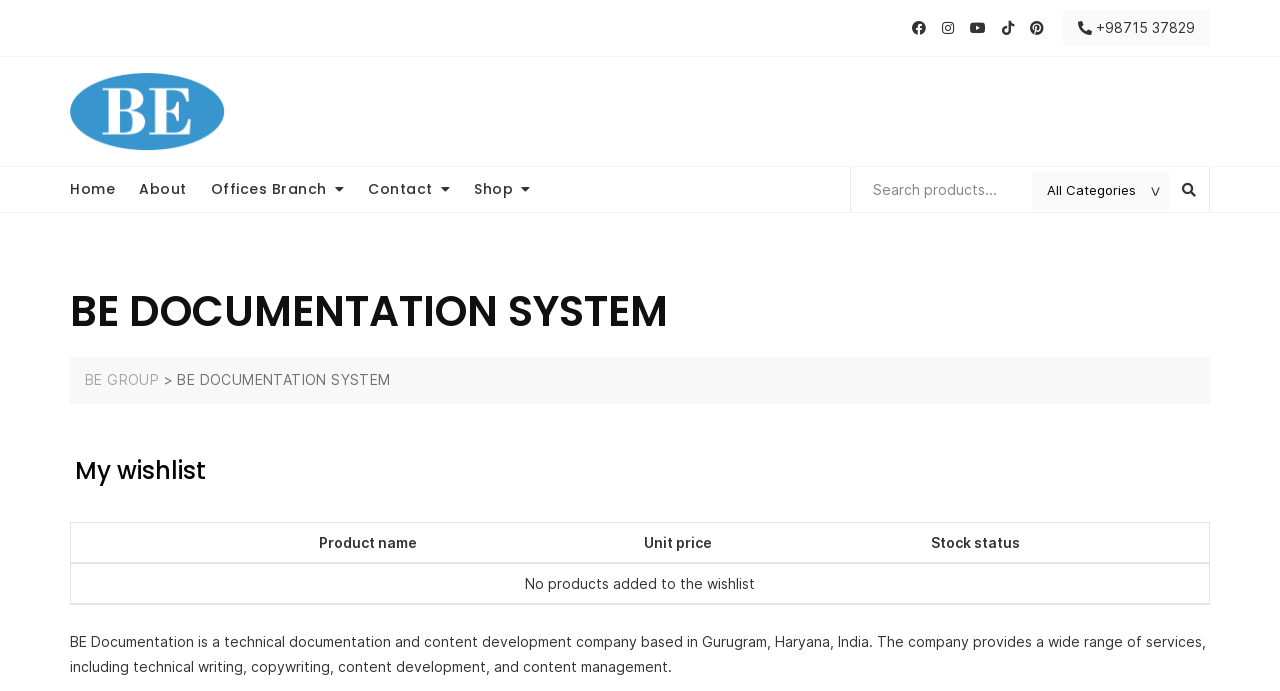Based on the image, please elaborate on the answer to the following question:
How many columns are in the table?

The table is located in the middle of the webpage, and it has six column headers: an empty column, an empty column, 'Product name', 'Unit price', 'Stock status', and an empty column. These column headers indicate that the table has six columns.